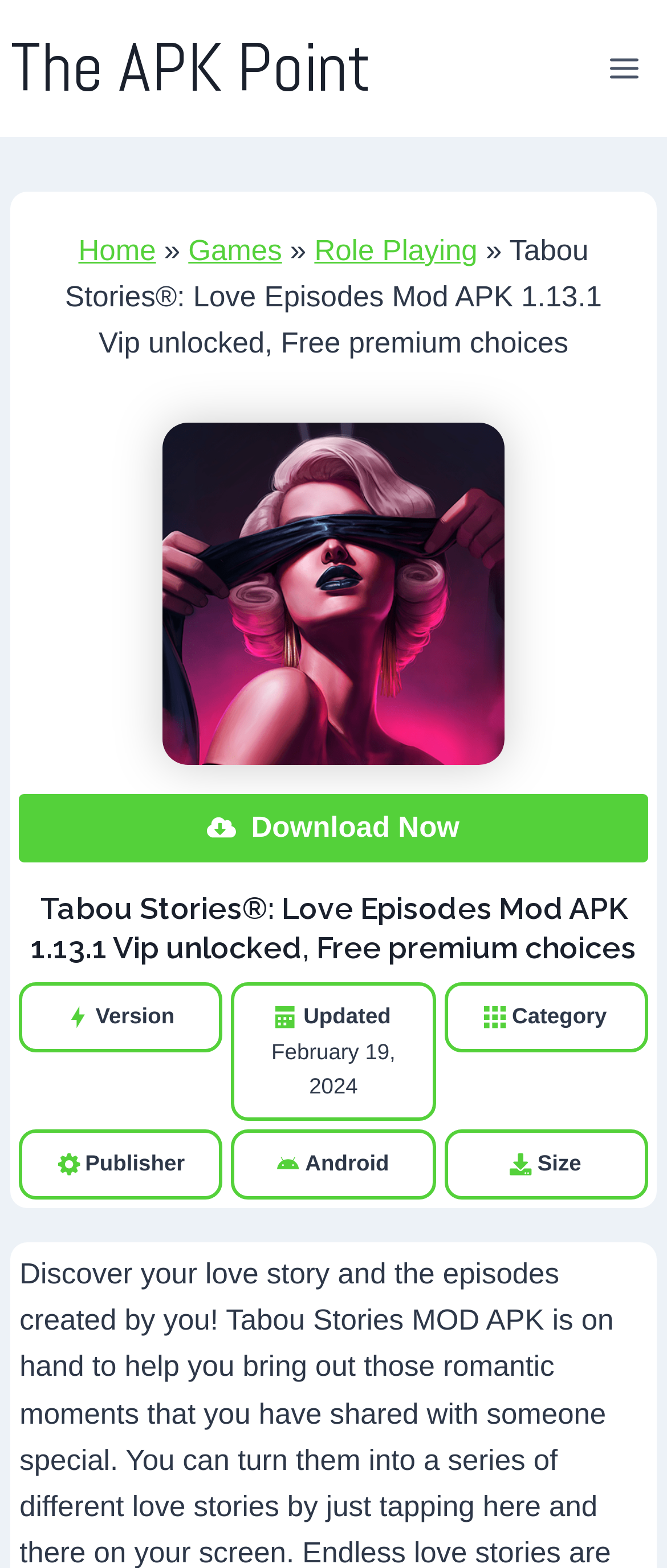When was Tabou Stories updated?
Provide a detailed and well-explained answer to the question.

I found the updated date by looking at the section below the image, where it lists 'Version', 'Updated', 'Category', and 'Publisher'. The updated date is 'February 19, 2024'.